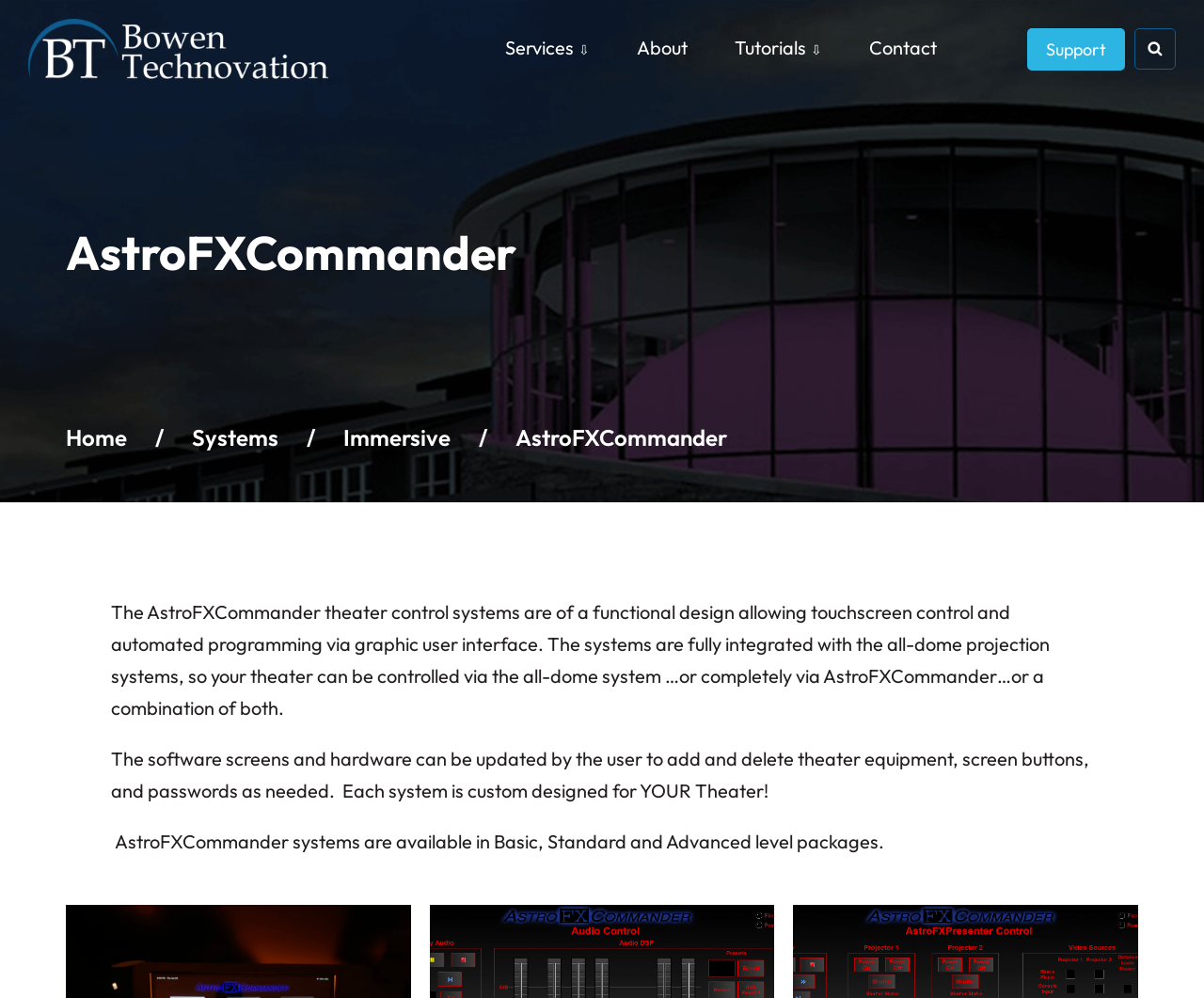Please use the details from the image to answer the following question comprehensively:
What is the purpose of AstroFXCommander?

Based on the webpage content, the purpose of AstroFXCommander is to control theater equipment. It allows users to control their theater equipment via a graphic user interface and is fully integrated with all-dome projection systems.